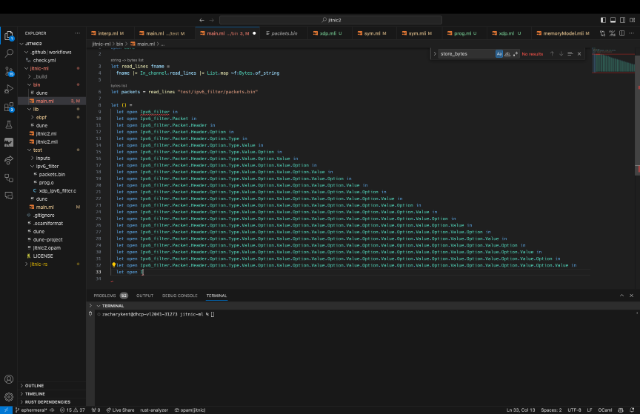Explain what is happening in the image with as much detail as possible.

The image depicts a programming environment, specifically a code editor interface, showcasing a terminal window with a series of code lines. The code appears to be written in a functional language, likely OCaml, given the syntax and function definitions. Notable in the terminal output are lines of code that indicate operations being performed on directory contents, hinting at tasks related to file management or data processing.

Above the code, suggestions generated by GitHub Copilot are humorously illustrated, represented as a pyramid shape in the form of autocomplete results. This visual element emphasizes the sometimes unpredictable nature of AI-assisted coding, highlighting both its creative potential and occasional misinterpretations.

In the background, the editor's layout includes various navigation elements and file directories, typical of an integrated development environment (IDE), which supports efficient coding practices. The overall composition conveys a blend of programming challenges faced by developers, underscored by the use of AI tools, and the dynamic nature of coding in real-time.